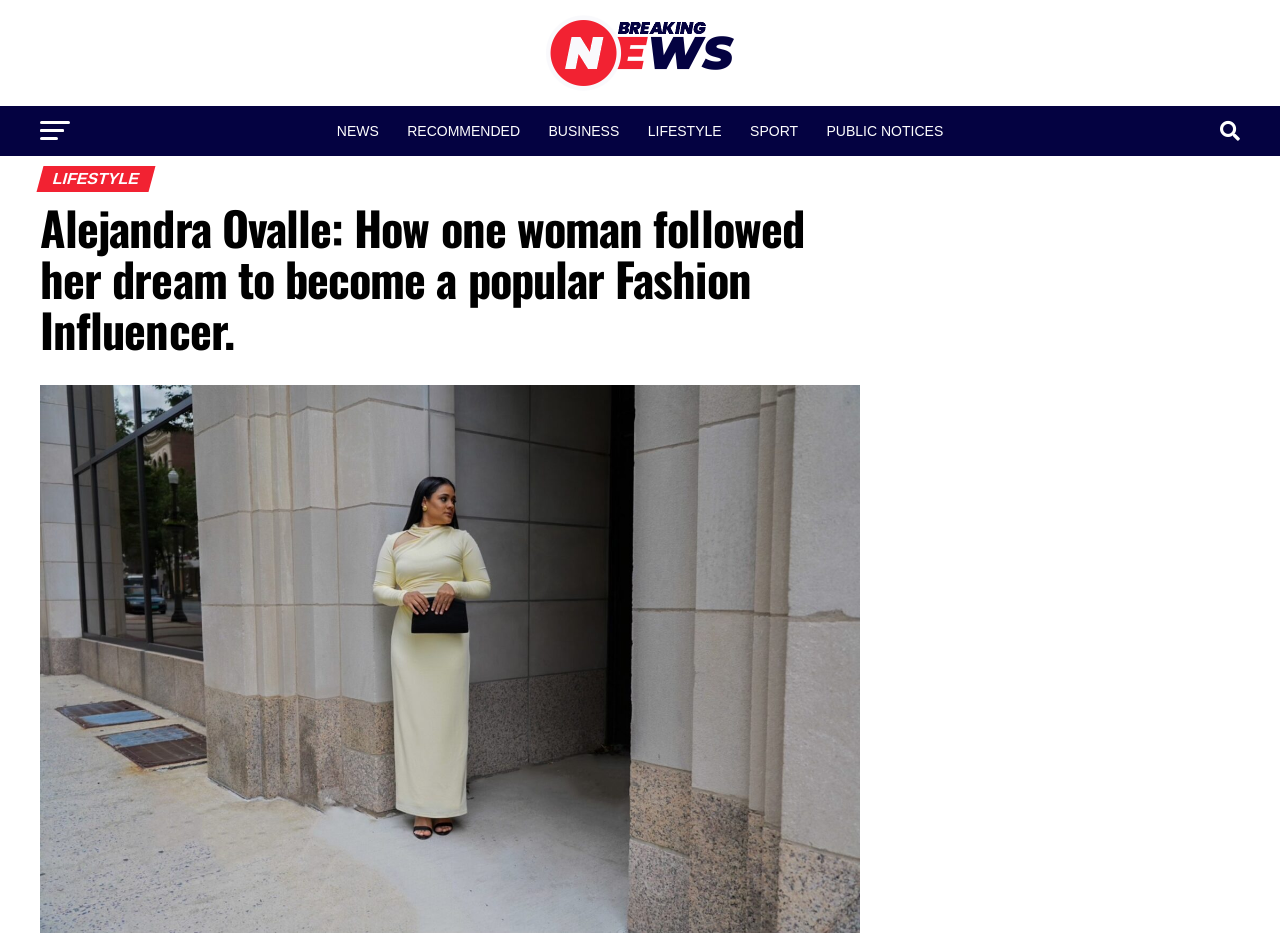Identify the text that serves as the heading for the webpage and generate it.

Alejandra Ovalle: How one woman followed her dream to become a popular Fashion Influencer.